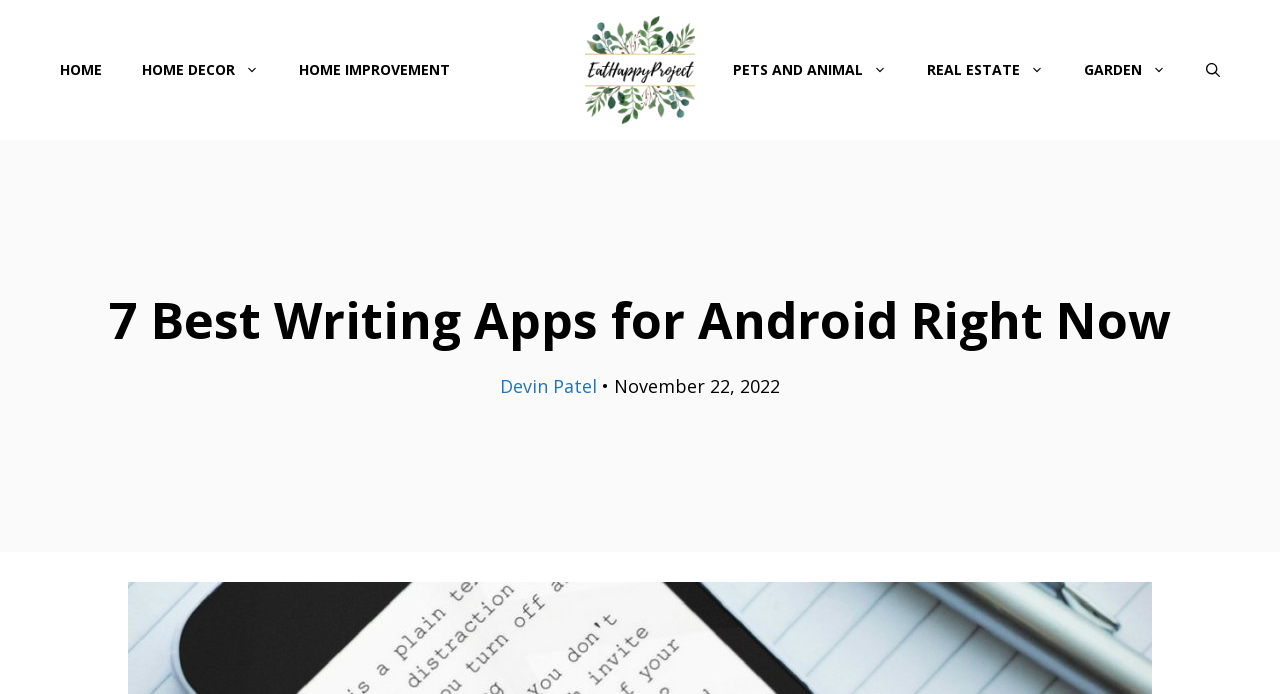Please identify the coordinates of the bounding box that should be clicked to fulfill this instruction: "read article by Devin Patel".

[0.391, 0.539, 0.466, 0.573]